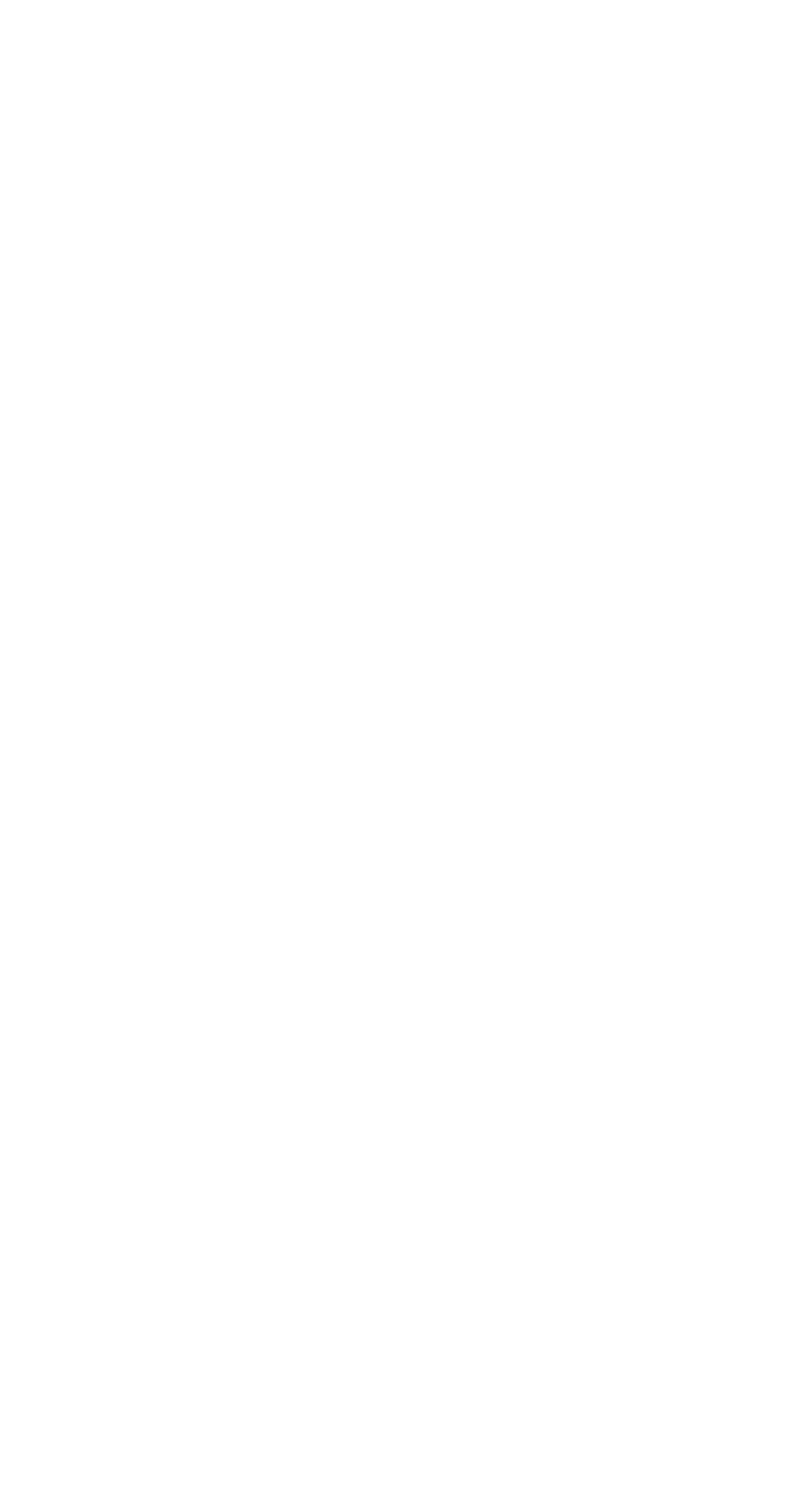What type of printing services do they offer?
Answer the question with a detailed and thorough explanation.

The second paragraph of the webpage mentions that their tools make publishing reliable and simple, and they offer services such as large and digital format publishing, sales brochures, postcards, flyers, and more.